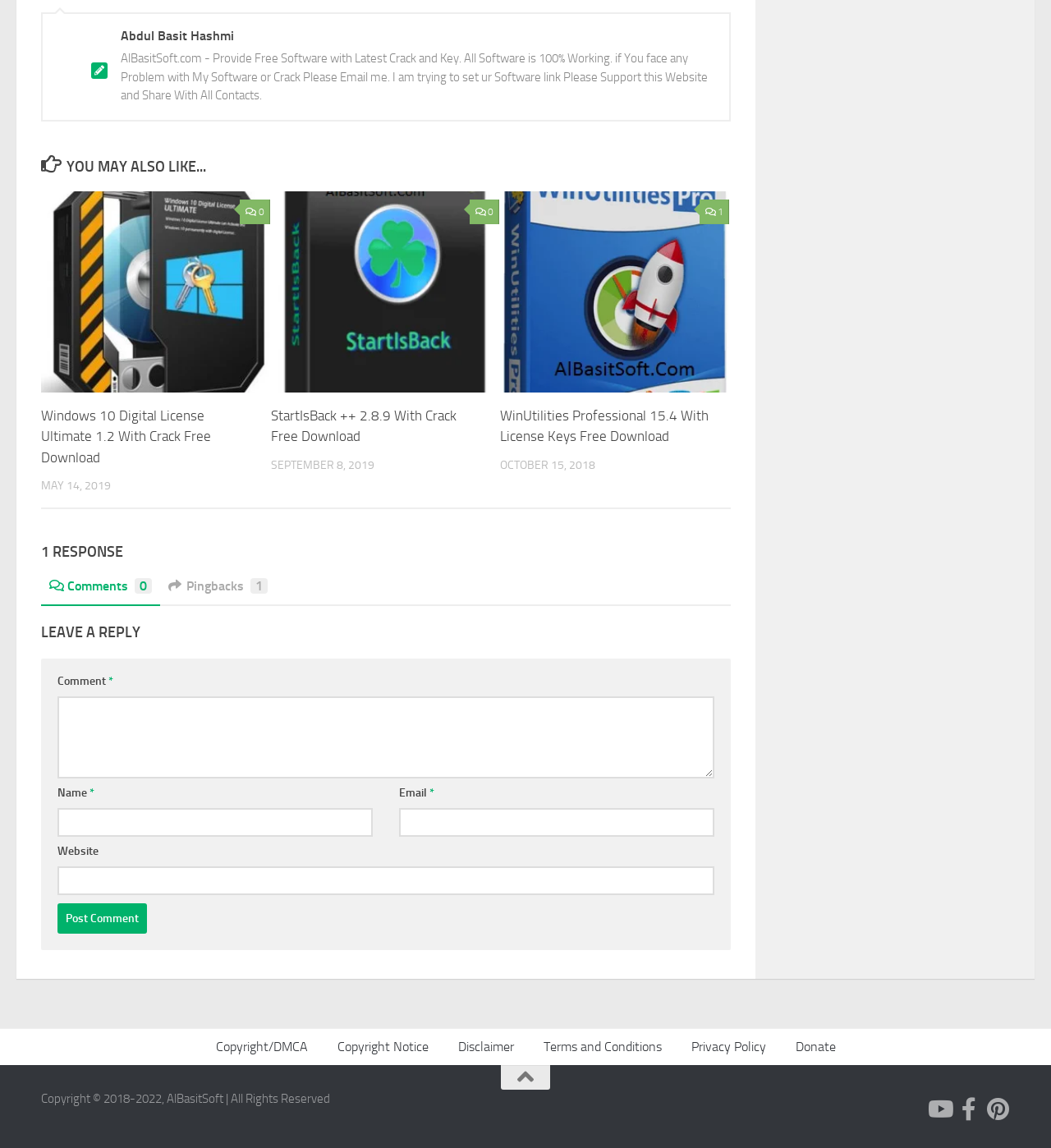Please locate the bounding box coordinates of the element that should be clicked to achieve the given instruction: "Click on the 'Post Comment' button".

[0.055, 0.787, 0.14, 0.814]